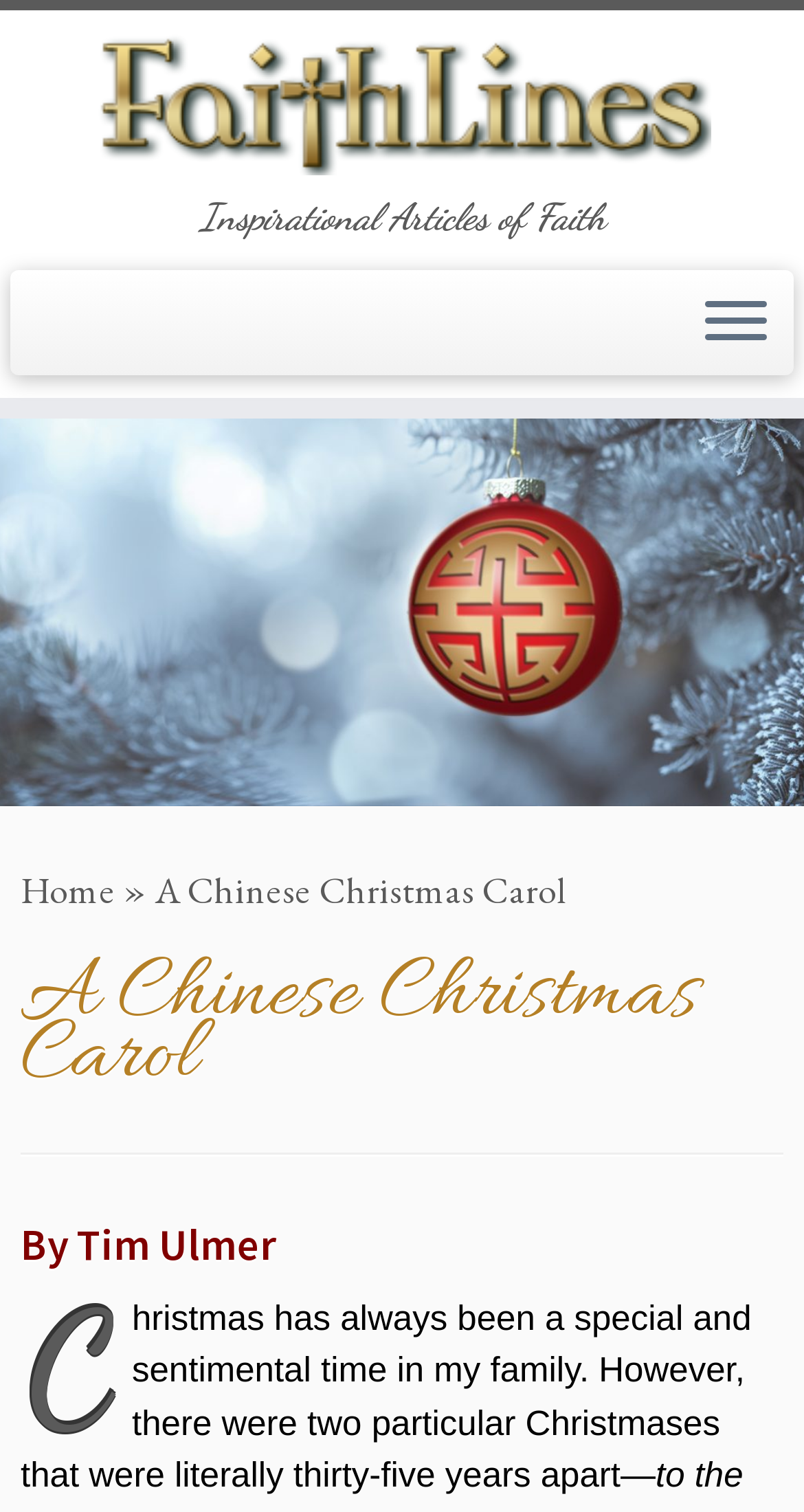Using the element description provided, determine the bounding box coordinates in the format (top-left x, top-left y, bottom-right x, bottom-right y). Ensure that all values are floating point numbers between 0 and 1. Element description: Home

[0.026, 0.573, 0.144, 0.604]